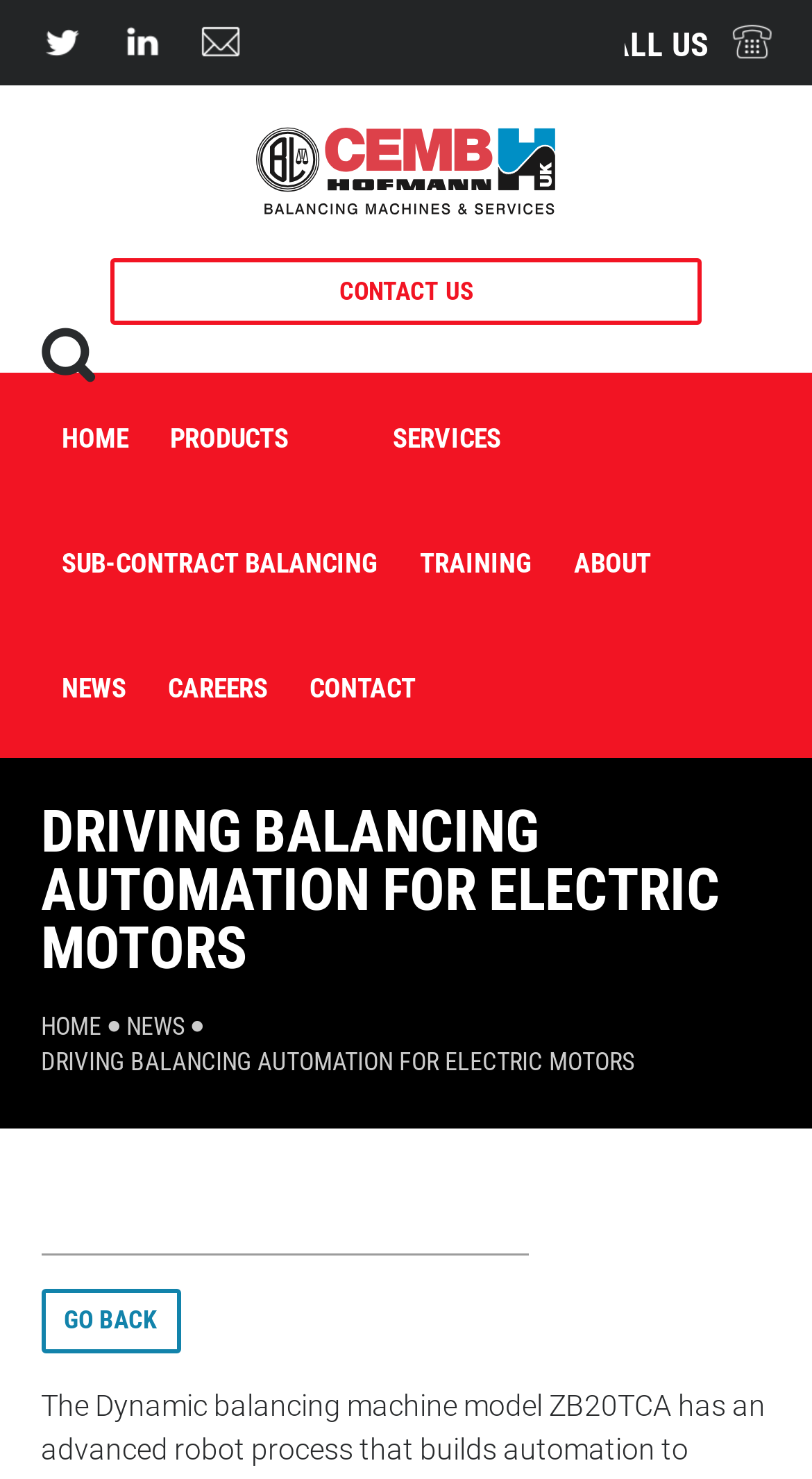Highlight the bounding box coordinates of the element you need to click to perform the following instruction: "Go back to the previous page."

[0.05, 0.872, 0.222, 0.916]